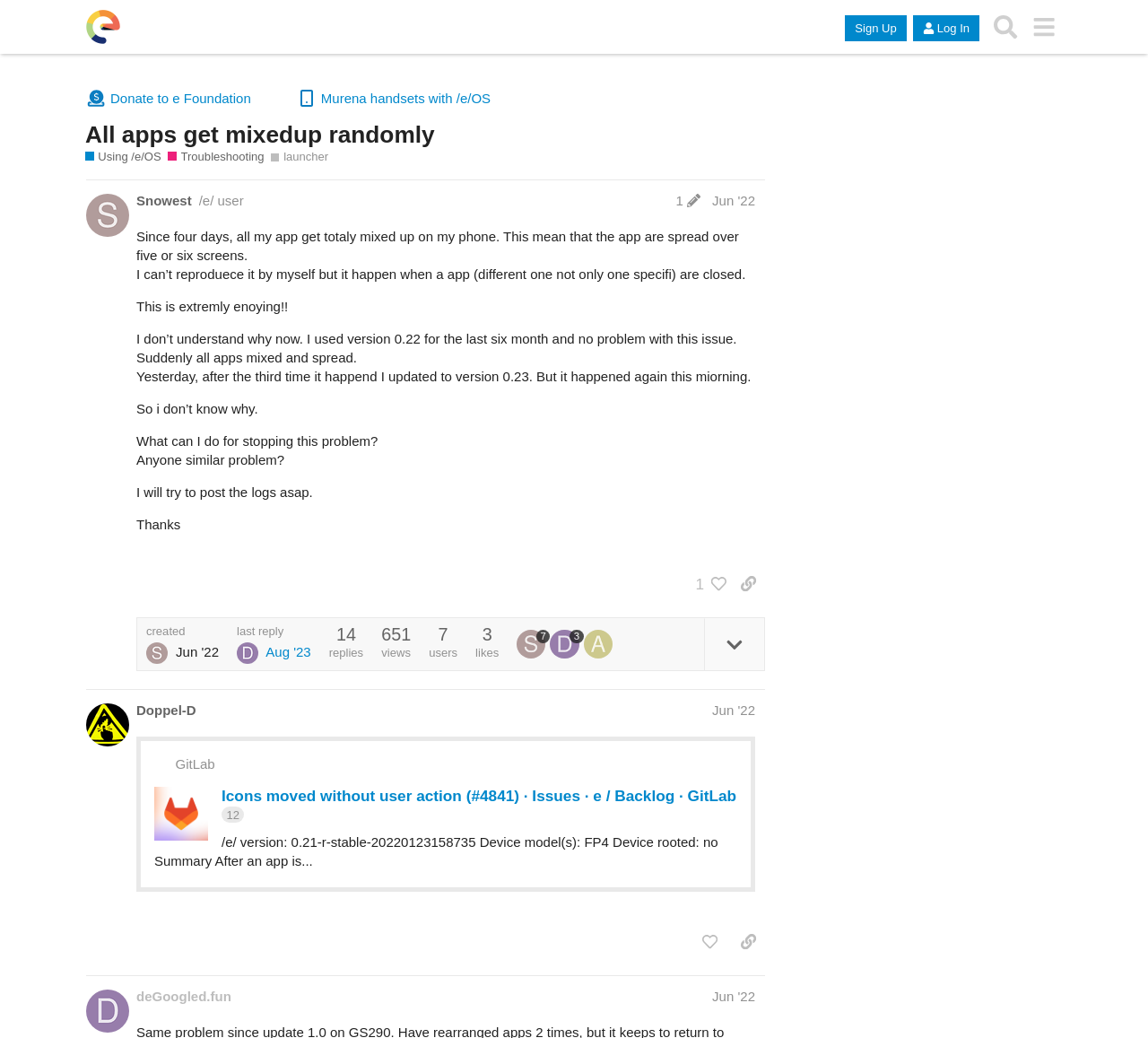Determine the bounding box coordinates of the clickable element to achieve the following action: 'Search'. Provide the coordinates as four float values between 0 and 1, formatted as [left, top, right, bottom].

[0.859, 0.007, 0.892, 0.044]